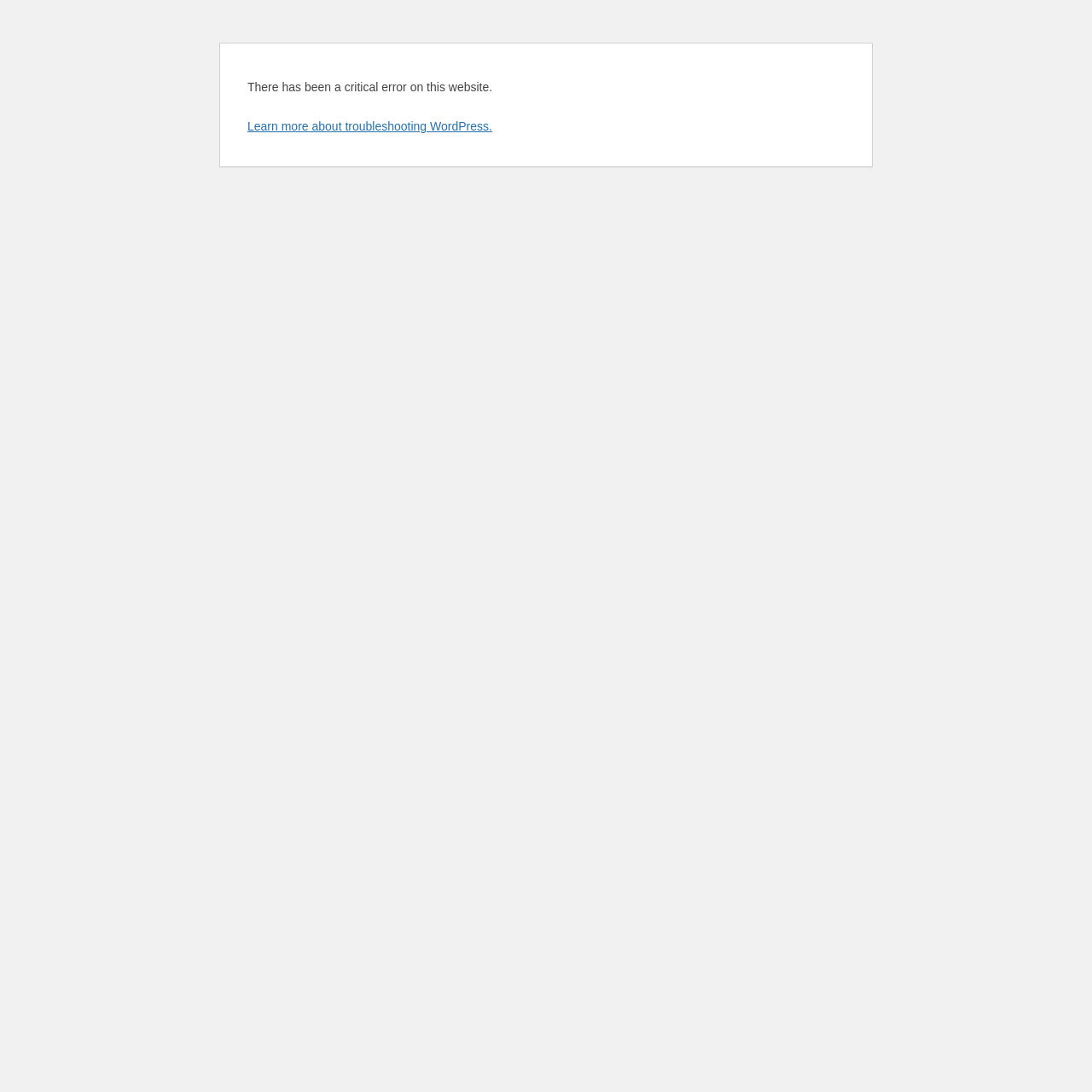Given the description: "Learn more about troubleshooting WordPress.", determine the bounding box coordinates of the UI element. The coordinates should be formatted as four float numbers between 0 and 1, [left, top, right, bottom].

[0.227, 0.109, 0.451, 0.122]